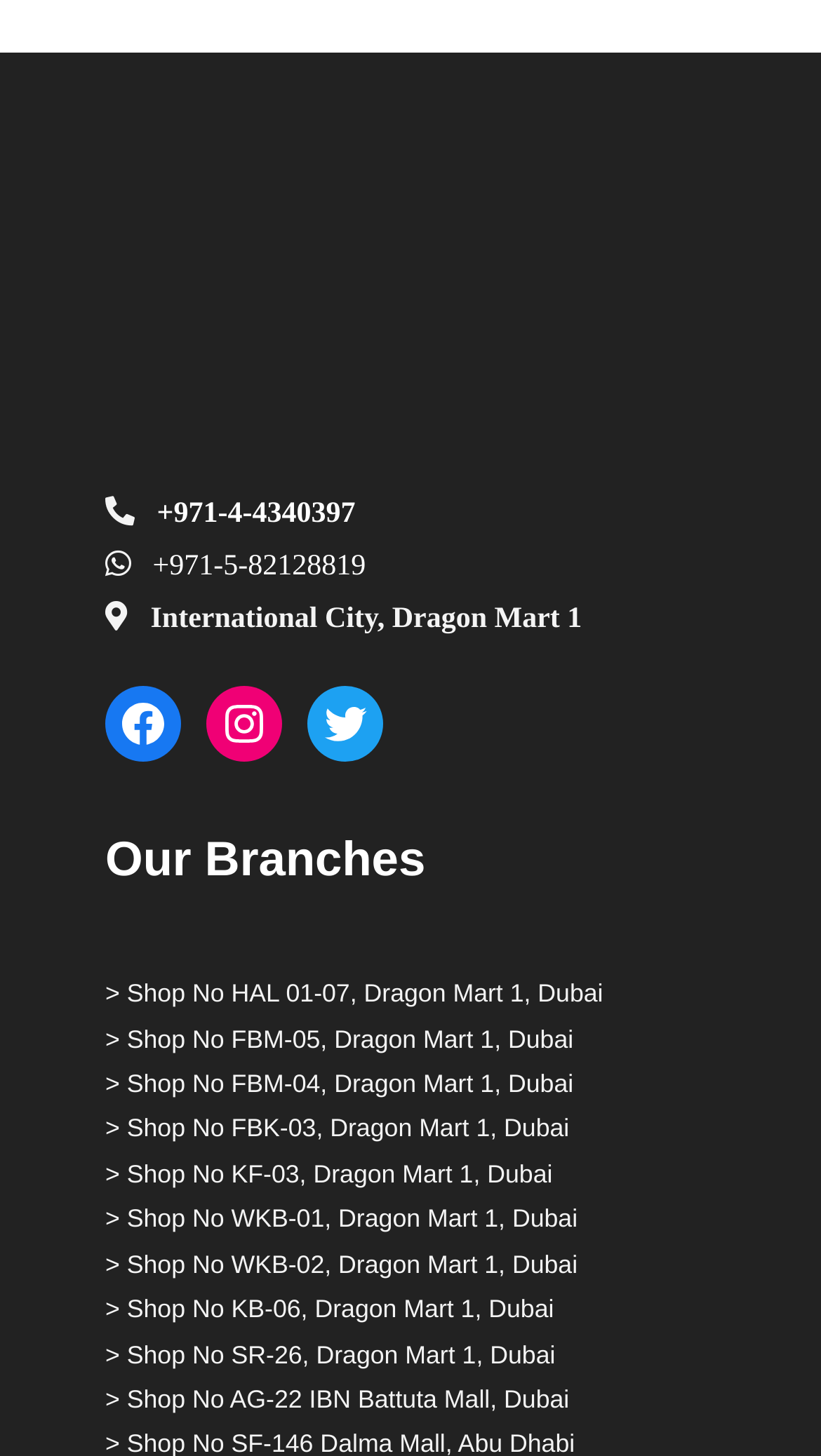How many social media links are there?
Based on the content of the image, thoroughly explain and answer the question.

I counted the number of social media links listed on the webpage, which are Facebook, Instagram, and Twitter, and found that there are 3 social media links.